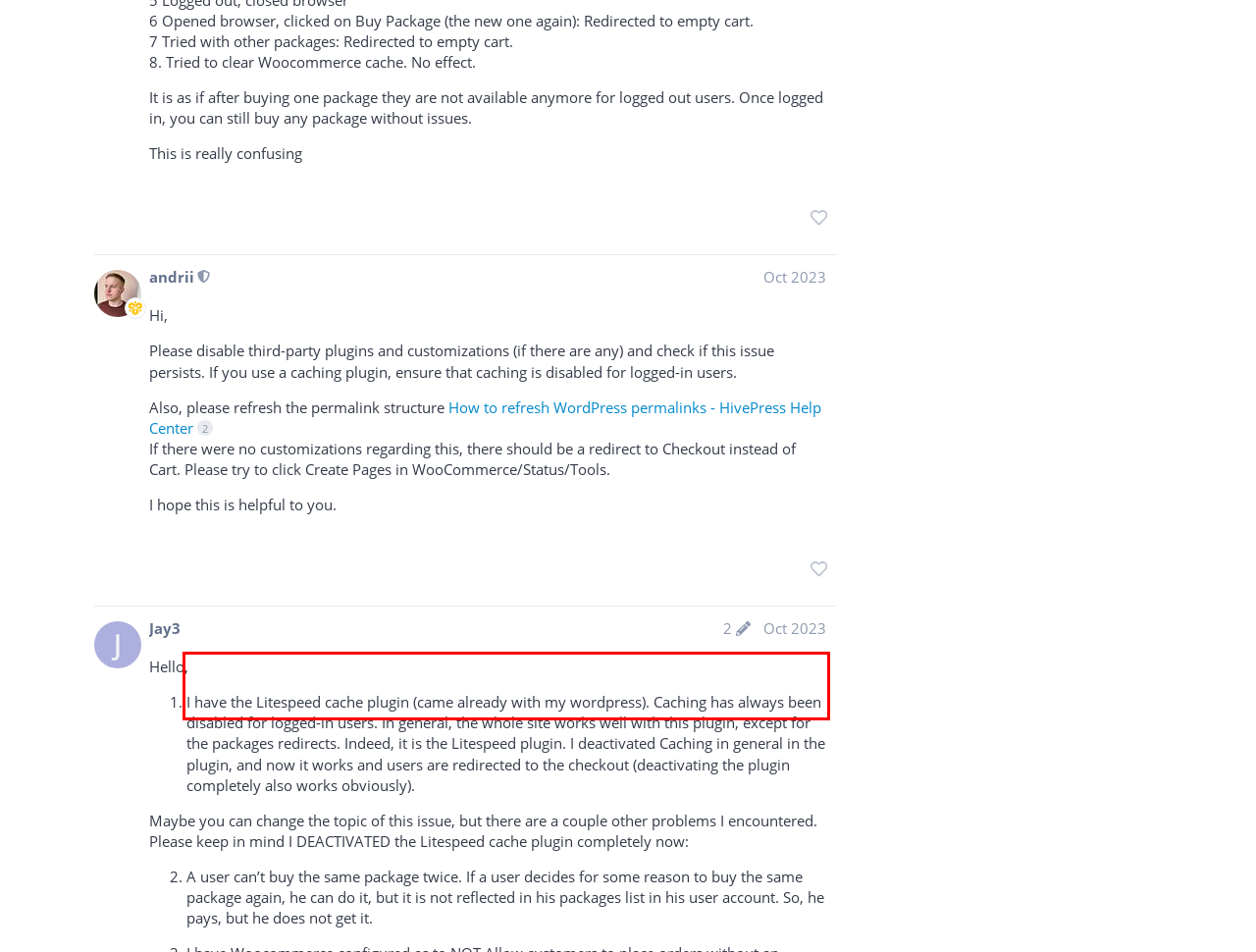Look at the screenshot of the webpage, locate the red rectangle bounding box, and generate the text content that it contains.

Unfortunately, we are unfamiliar with WooCommerce customization, so we cannot provide more details. I recommend you check their documentation or support. Also, please check my last answer about disabling the cart.